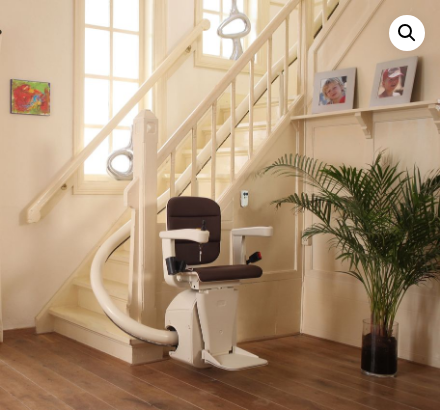Generate an in-depth description of the image you see.

This image features a sleek and modern curved stairlift, specifically the Handicare Freecurve Freelift model, positioned gracefully along a stylish staircase in a well-lit home environment. The stairlift showcases a comfortable, ergonomic seat with armrests and a footrest, designed for easy access. 

Surrounding the lift, the warm wooden flooring complements the aesthetic of the light-colored walls and the softly lit stairway. Natural light floods the space through large windows, enhancing the welcoming ambiance. Decorative elements, including framed photos and wall art, contribute to the homey feel, while a vibrant indoor plant adds a touch of greenery. 

Overall, the stairlift is designed to provide safety and convenience for individuals navigating stairs, reflecting Handicare's commitment to blending functionality with home aesthetics.